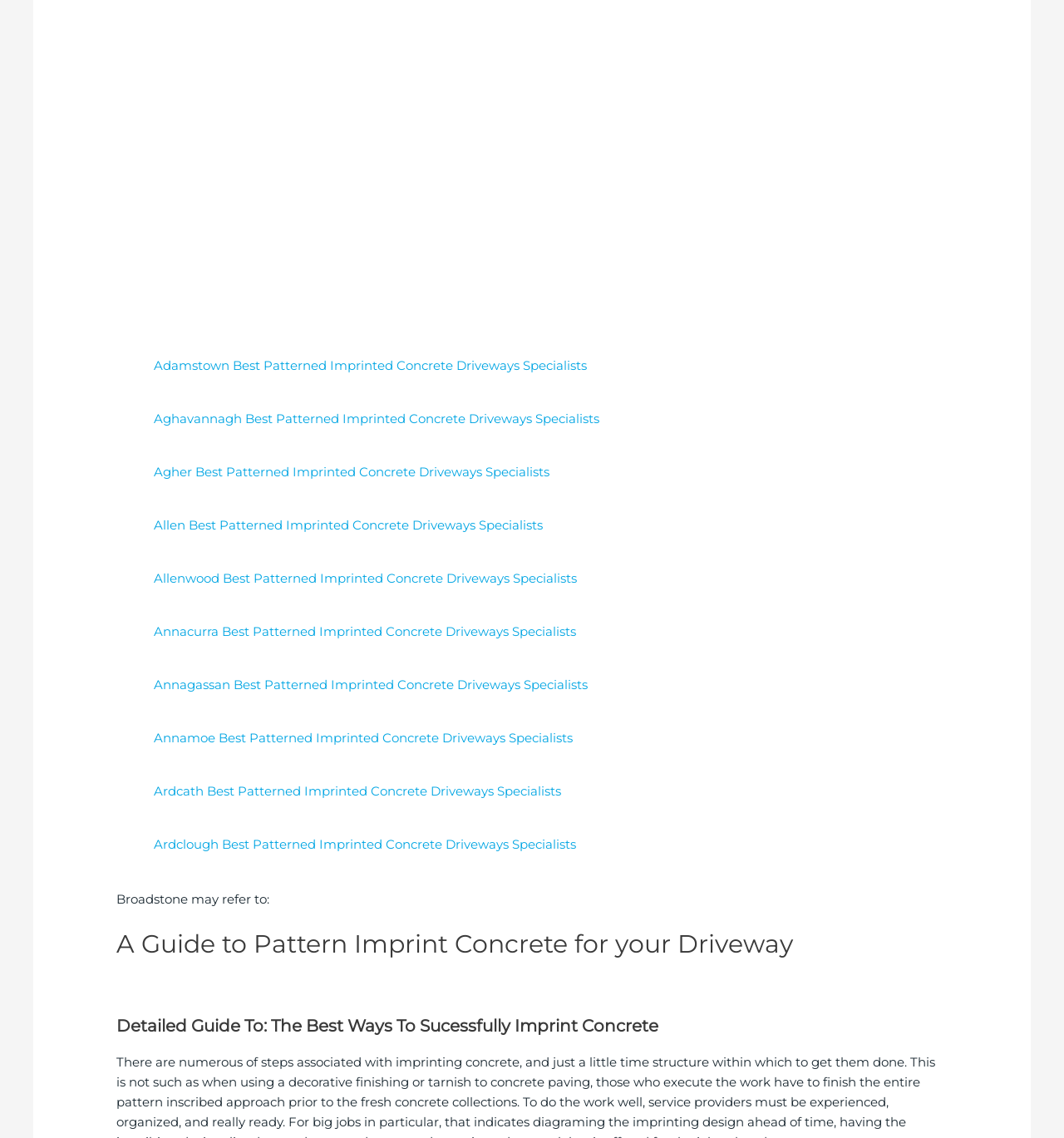Answer the question using only a single word or phrase: 
What is the purpose of the webpage?

Guide to pattern imprint concrete